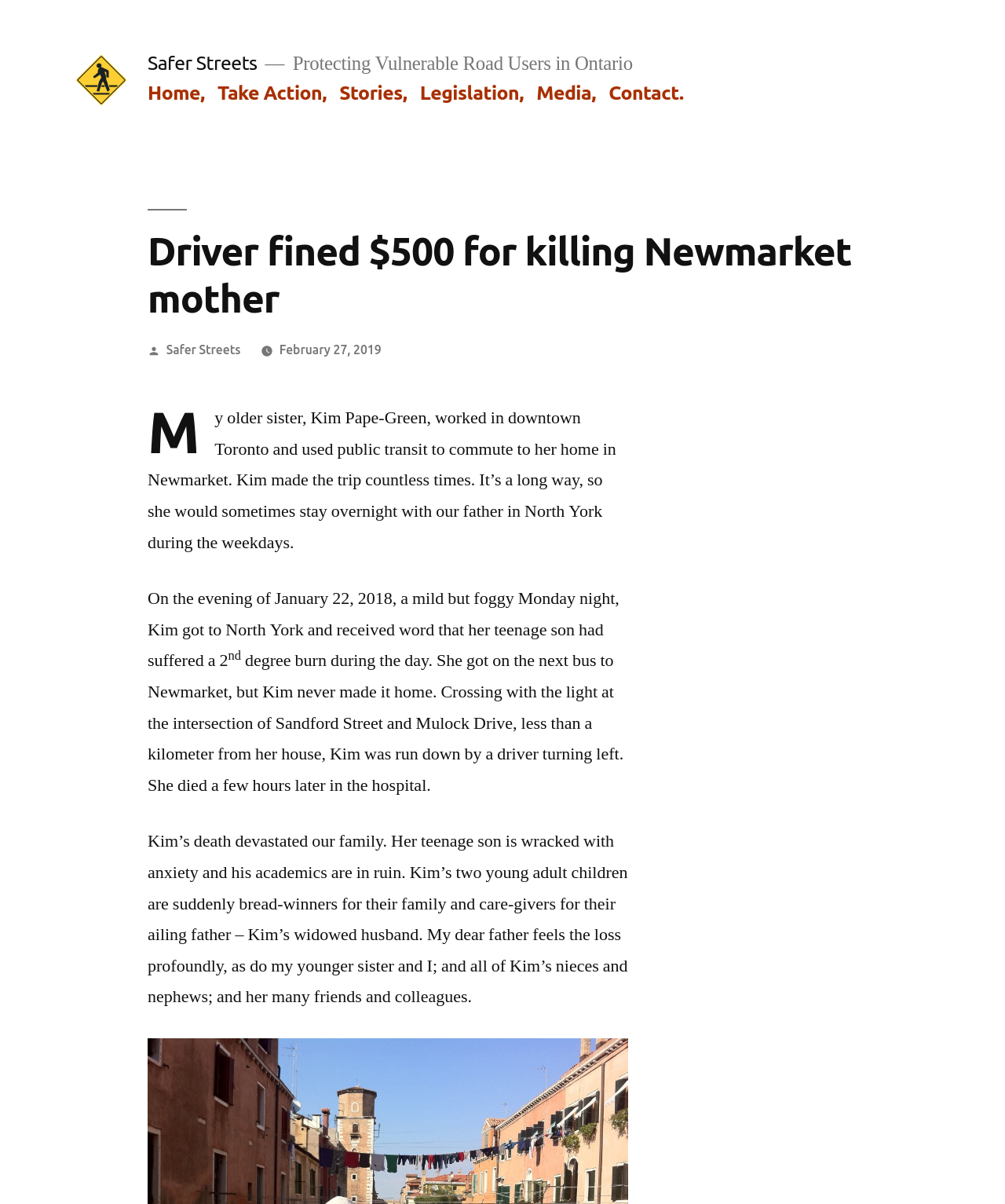Determine the coordinates of the bounding box that should be clicked to complete the instruction: "Click on the 'Contact' link". The coordinates should be represented by four float numbers between 0 and 1: [left, top, right, bottom].

[0.606, 0.068, 0.68, 0.086]